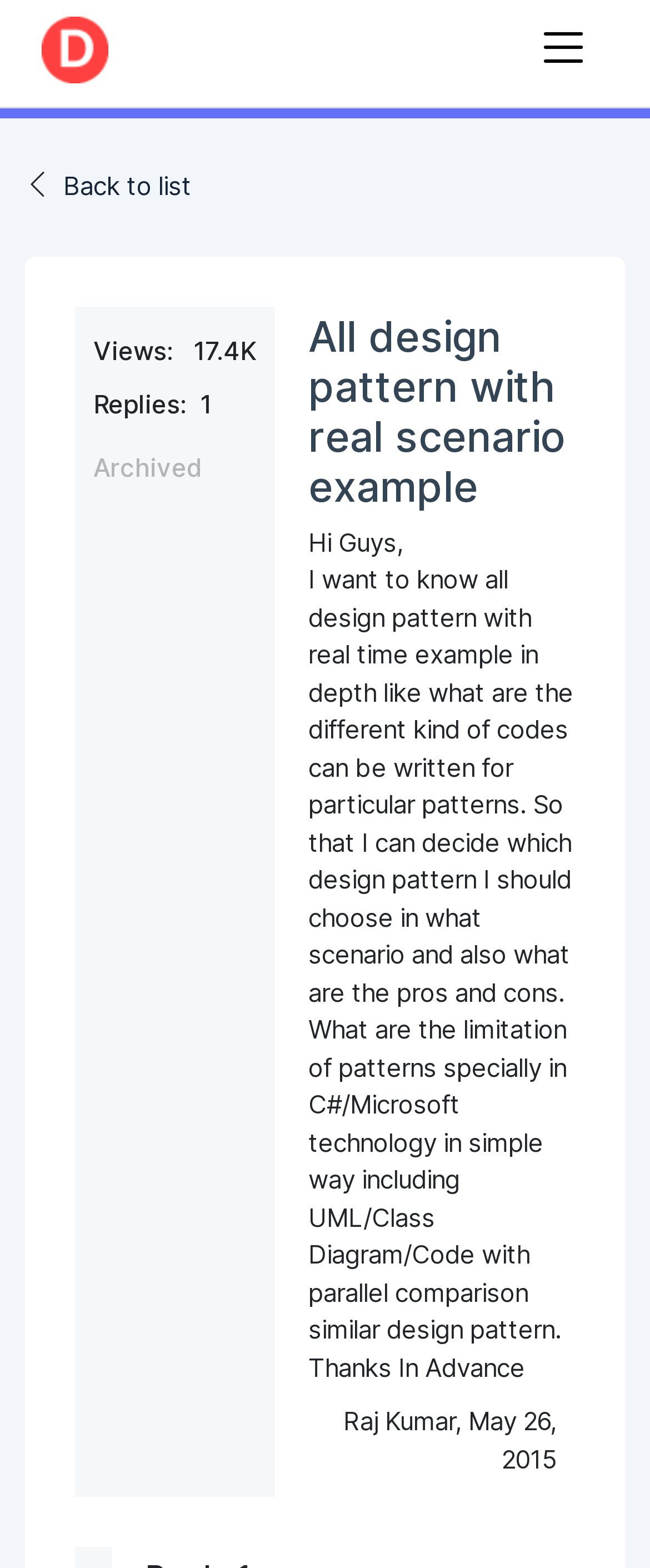What is the topic of the question on the webpage?
Look at the screenshot and give a one-word or phrase answer.

All design pattern with real scenario example